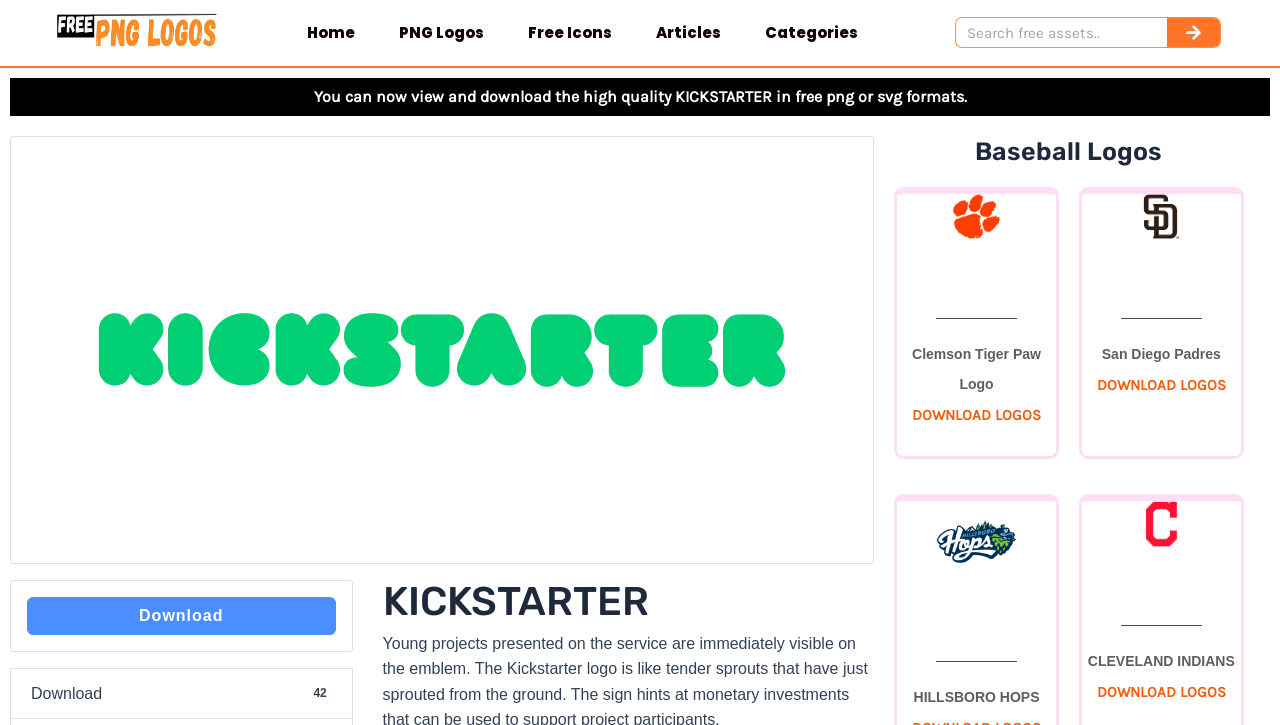How many logos are displayed on the front page?
Based on the image, provide your answer in one word or phrase.

4